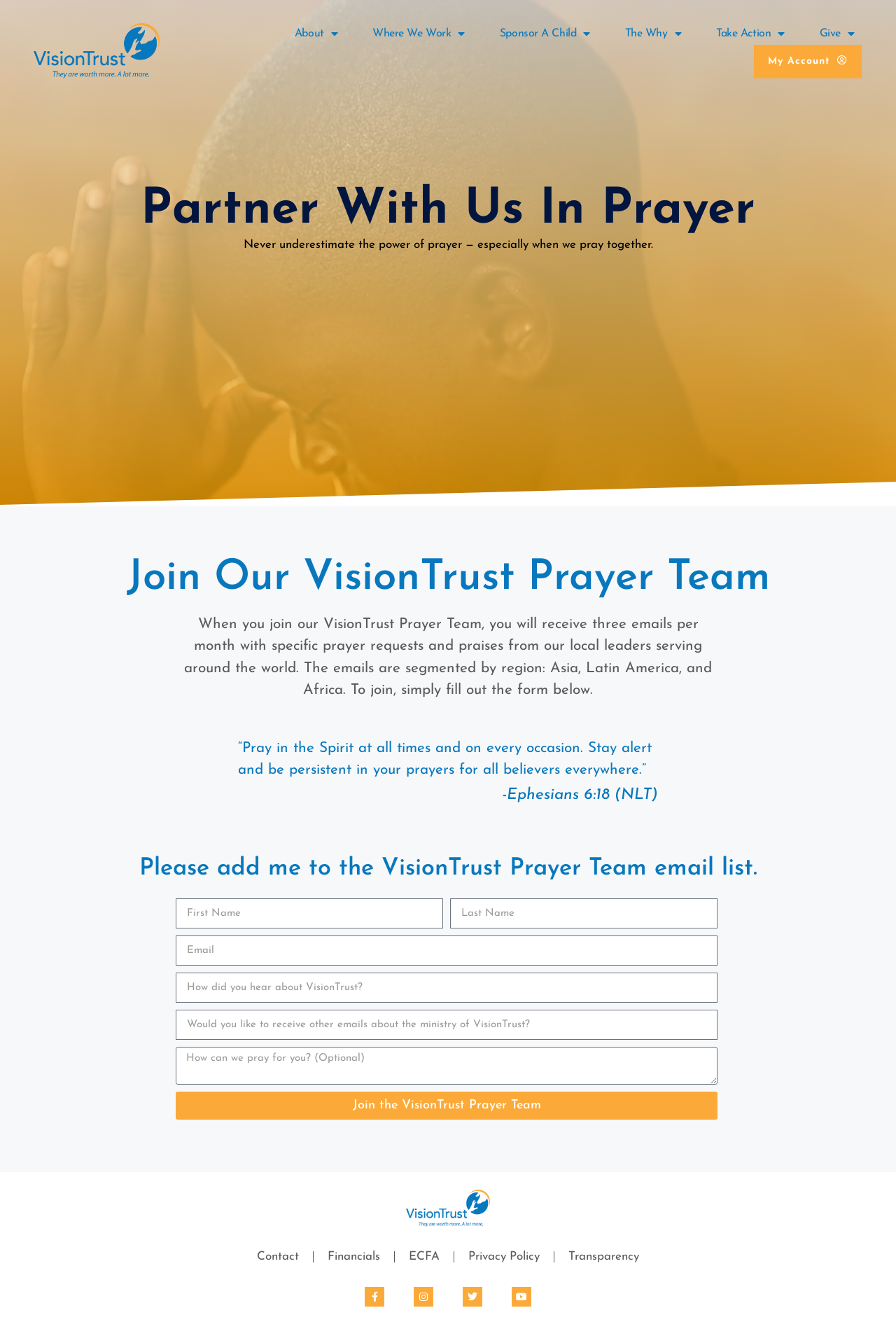Locate the bounding box of the UI element based on this description: "Facebook-f". Provide four float numbers between 0 and 1 as [left, top, right, bottom].

[0.407, 0.968, 0.429, 0.983]